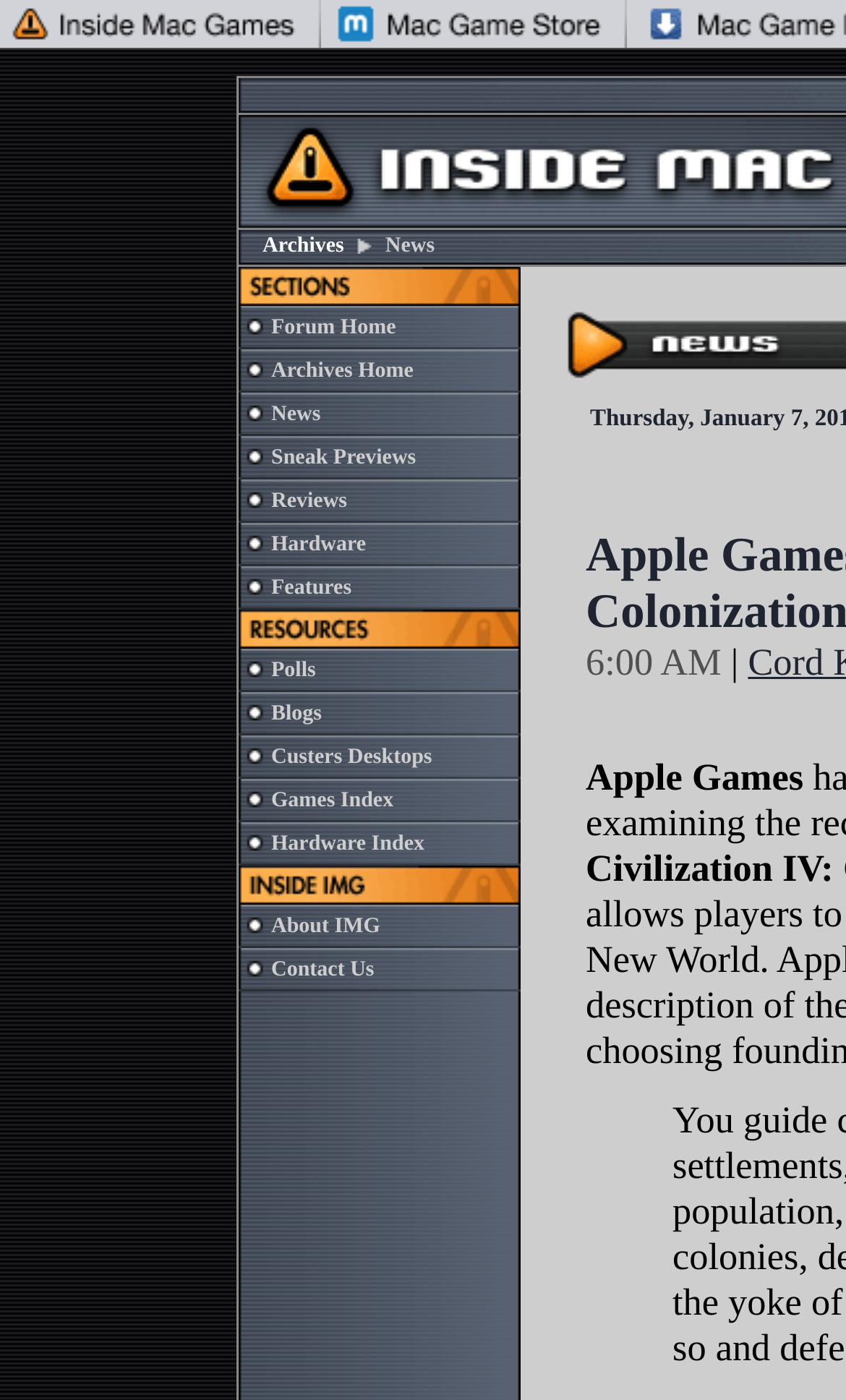Locate the UI element described as follows: "title="Logotype (back to startpage)"". Return the bounding box coordinates as four float numbers between 0 and 1 in the order [left, top, right, bottom].

None